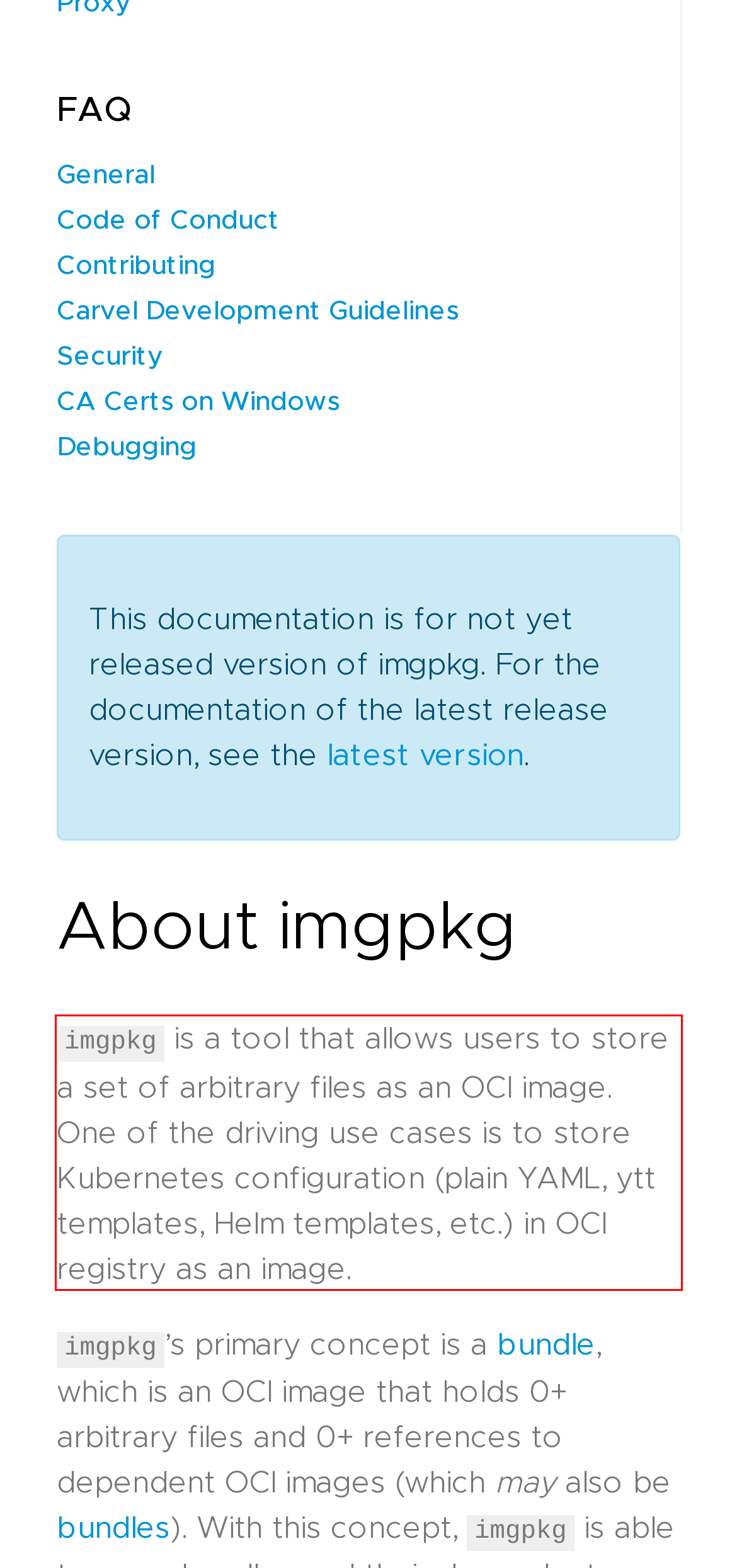View the screenshot of the webpage and identify the UI element surrounded by a red bounding box. Extract the text contained within this red bounding box.

imgpkg is a tool that allows users to store a set of arbitrary files as an OCI image. One of the driving use cases is to store Kubernetes configuration (plain YAML, ytt templates, Helm templates, etc.) in OCI registry as an image.